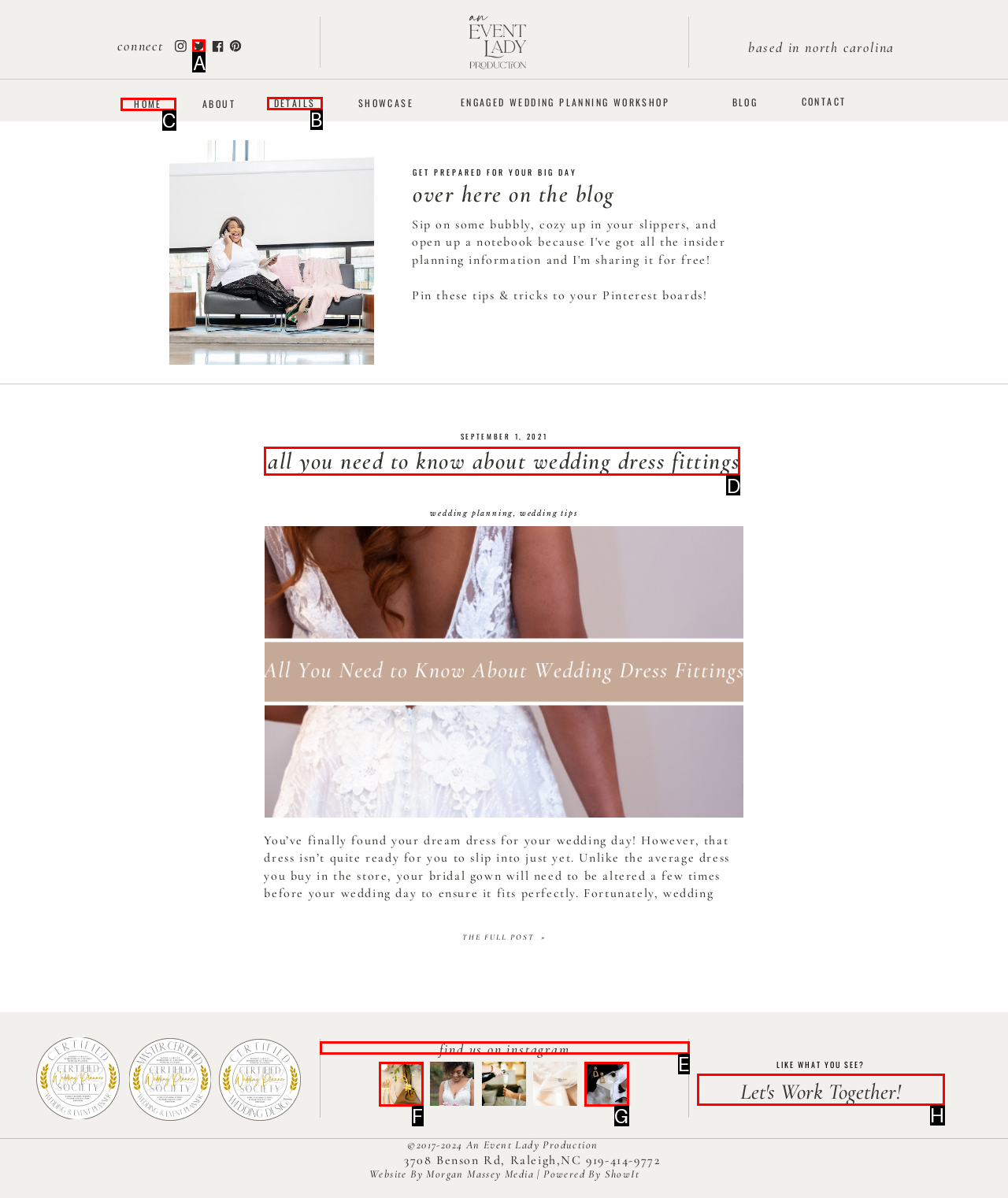Which lettered option should be clicked to achieve the task: read about wedding dress fittings? Choose from the given choices.

D